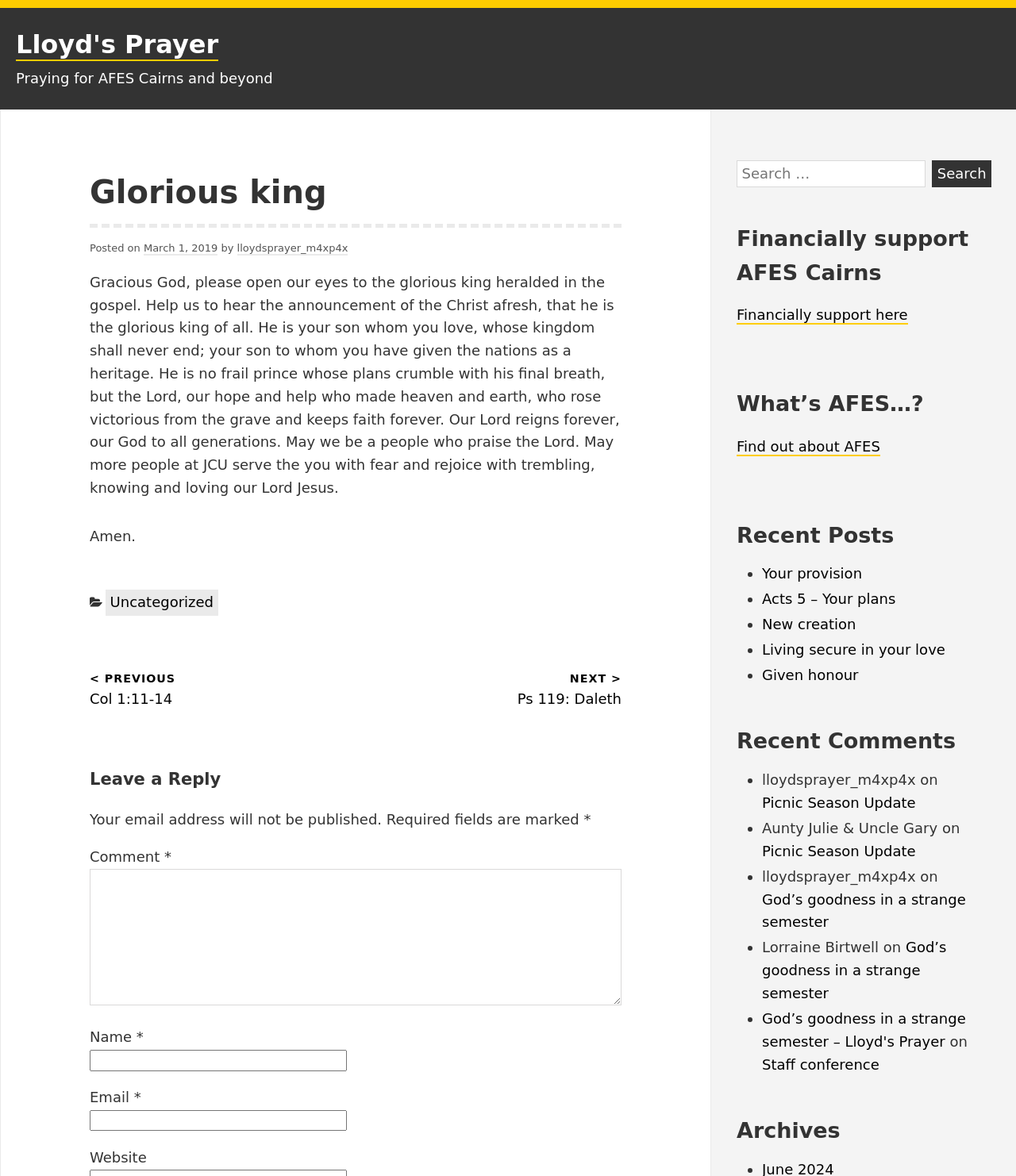Please answer the following question using a single word or phrase: 
What is the purpose of the textbox at the bottom?

Leave a comment